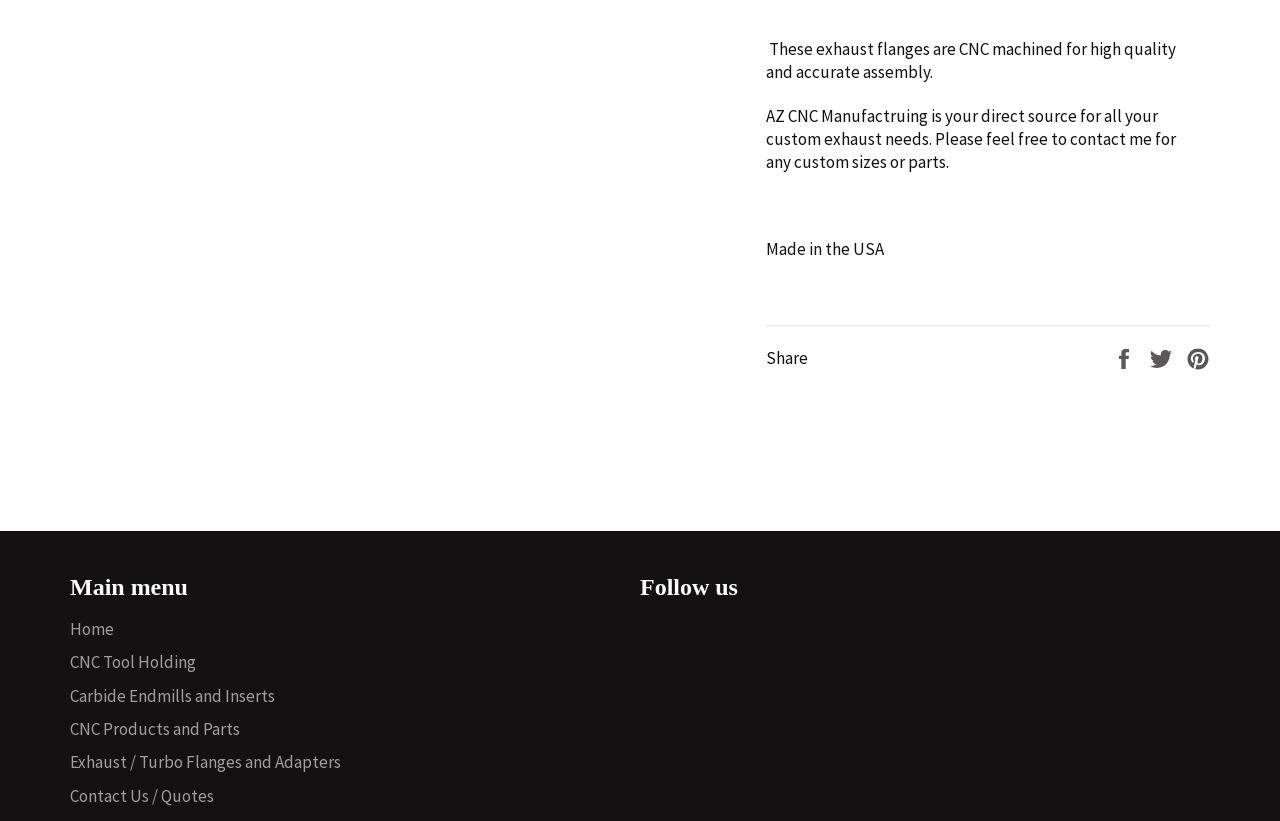Respond with a single word or phrase:
How many main menu items are there?

6